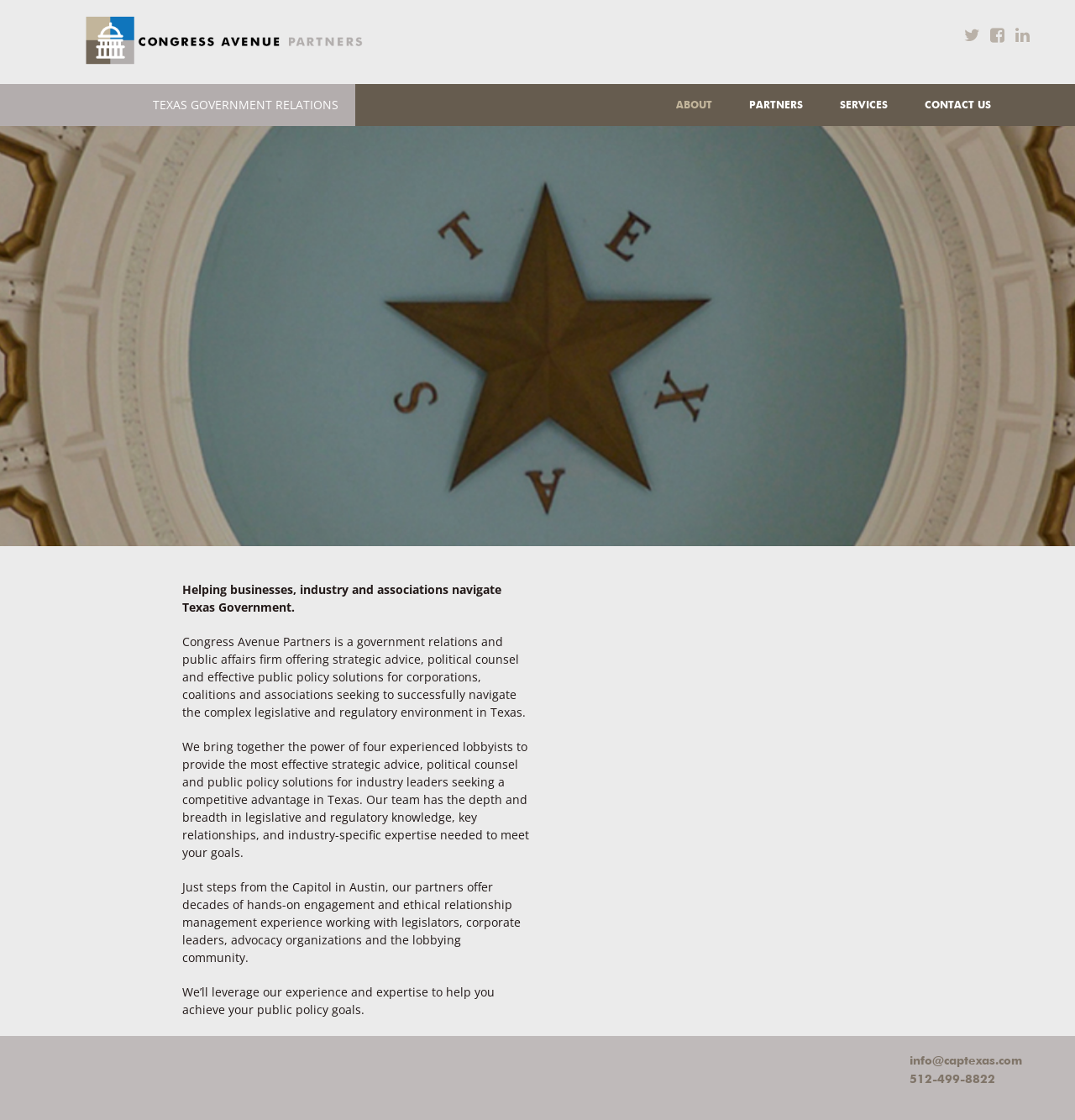What services does the firm offer?
Based on the image, answer the question with as much detail as possible.

The services offered by the firm can be inferred from the static text elements on the webpage. Specifically, the text 'Congress Avenue Partners is a government relations and public affairs firm offering strategic advice, political counsel and effective public policy solutions...' indicates that the firm provides these services.